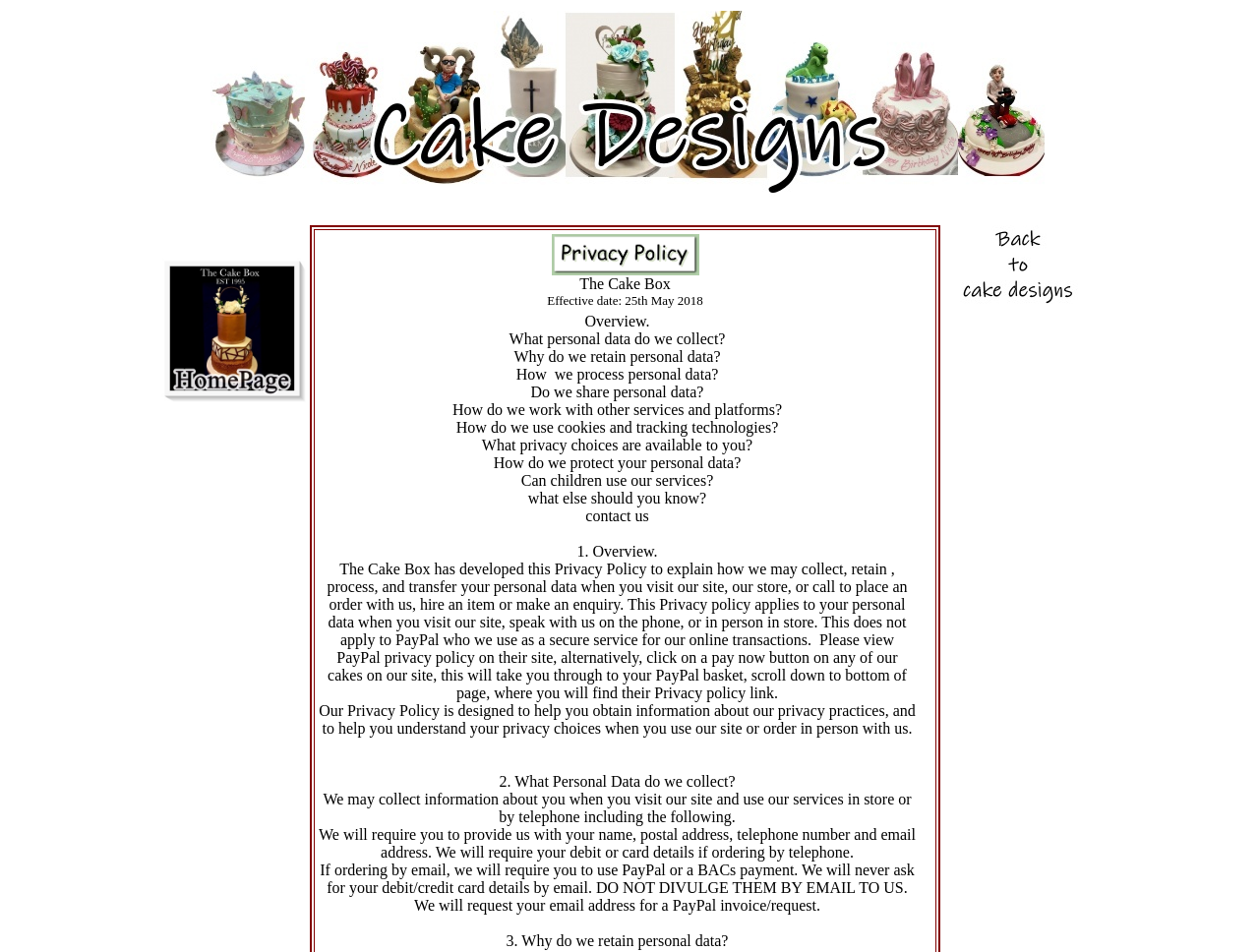Give a concise answer using only one word or phrase for this question:
What is the alternative payment method mentioned in the privacy policy?

PayPal